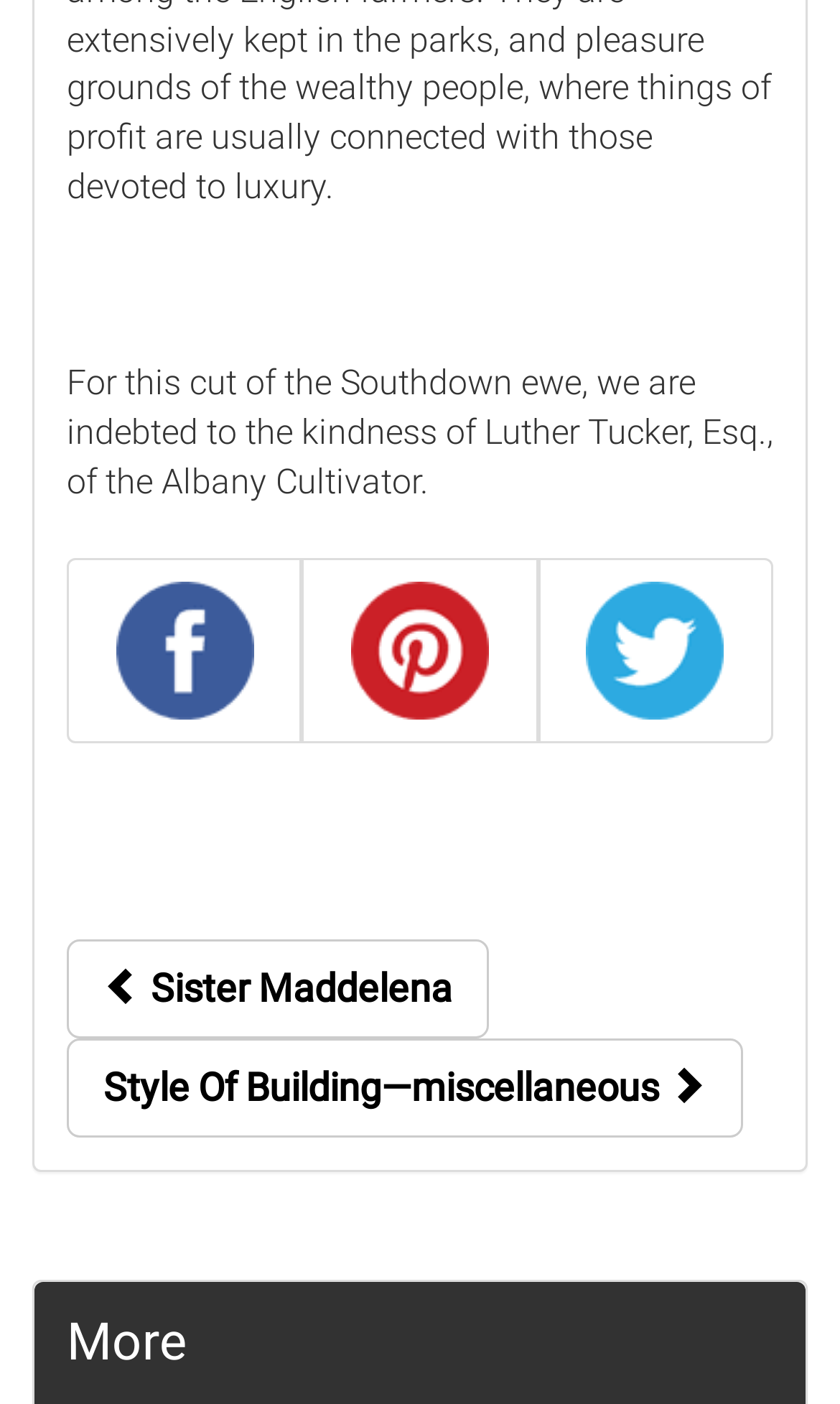What social media platforms are available?
Respond with a short answer, either a single word or a phrase, based on the image.

Facebook, Pinterest, Twitter